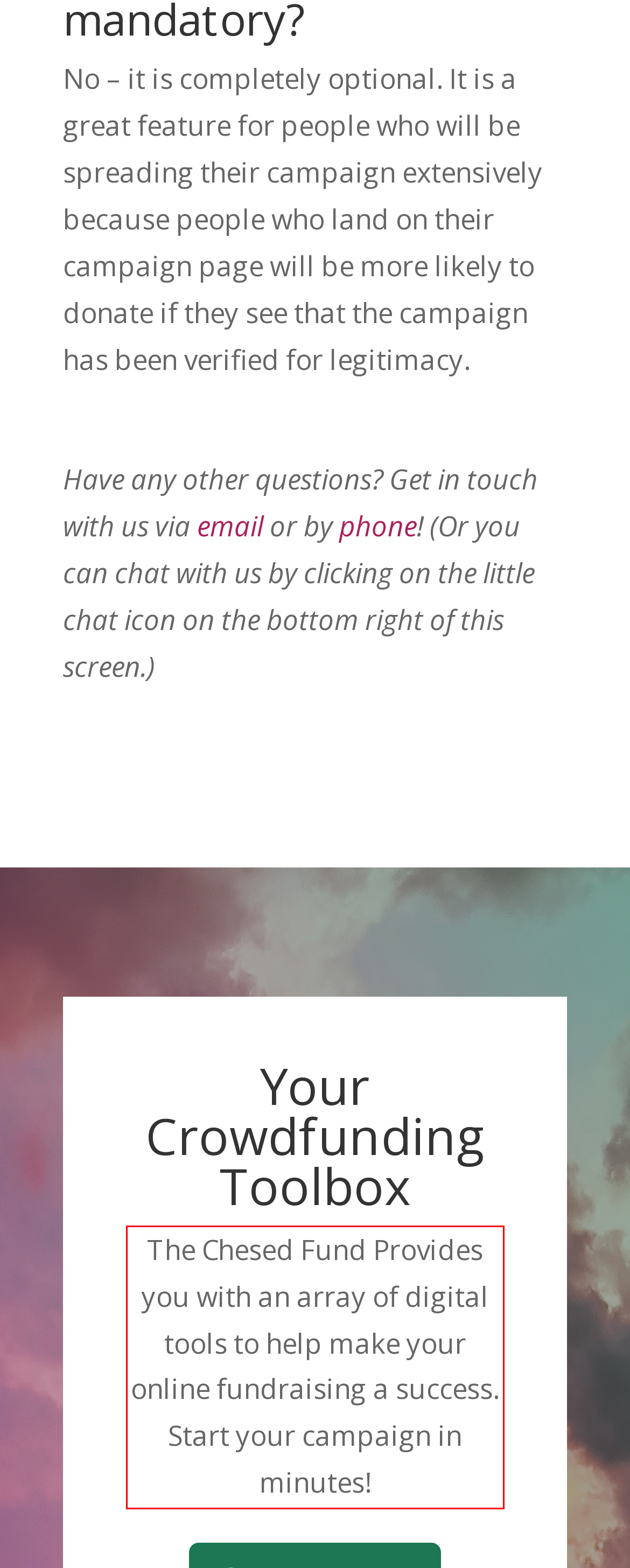In the given screenshot, locate the red bounding box and extract the text content from within it.

The Chesed Fund Provides you with an array of digital tools to help make your online fundraising a success. Start your campaign in minutes!